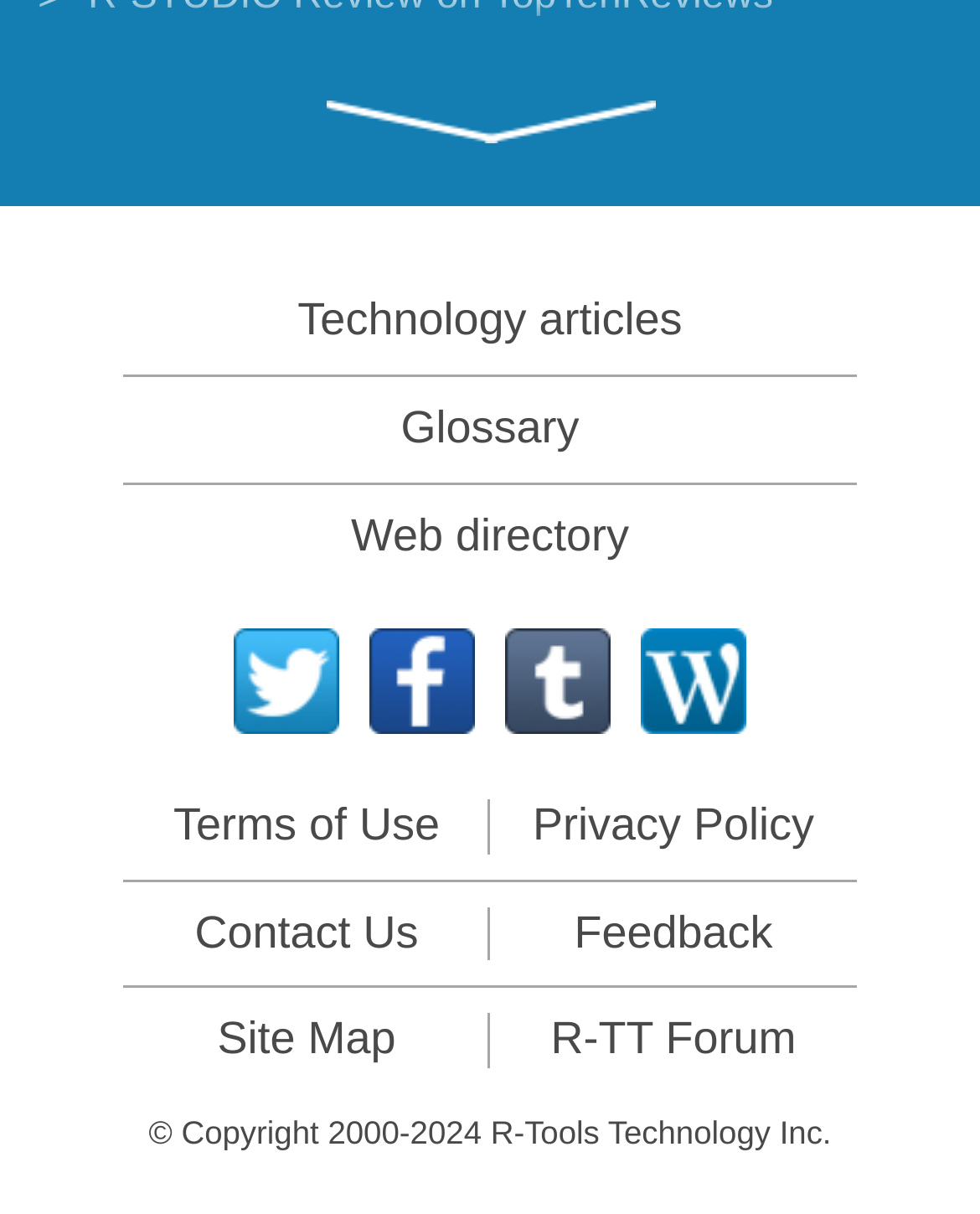Please identify the bounding box coordinates of the clickable region that I should interact with to perform the following instruction: "View File Recovery Specifics for SSD devices". The coordinates should be expressed as four float numbers between 0 and 1, i.e., [left, top, right, bottom].

[0.09, 0.05, 0.822, 0.086]